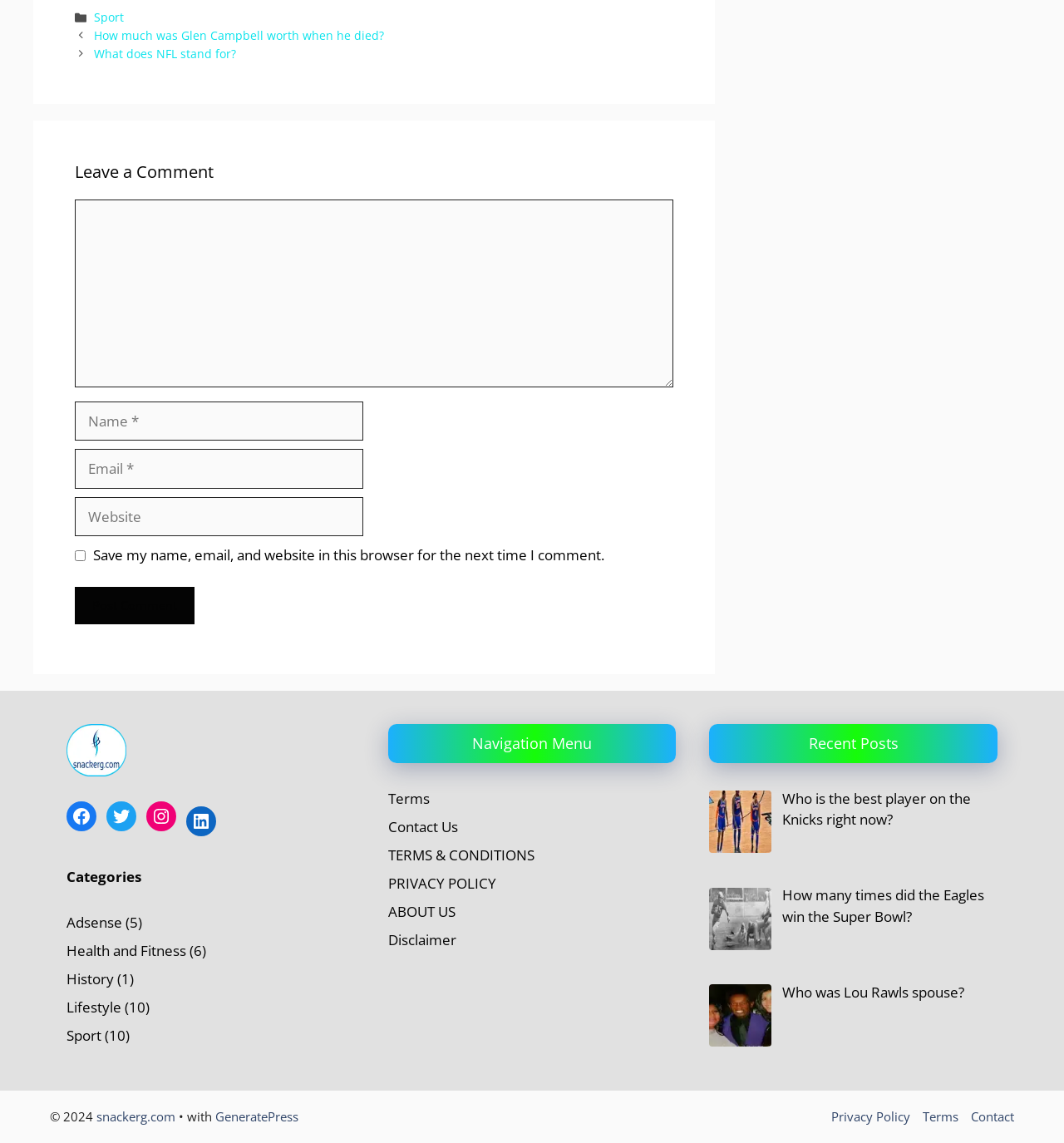Identify the bounding box coordinates of the clickable section necessary to follow the following instruction: "Click on the 'Sport' category link". The coordinates should be presented as four float numbers from 0 to 1, i.e., [left, top, right, bottom].

[0.088, 0.008, 0.116, 0.022]